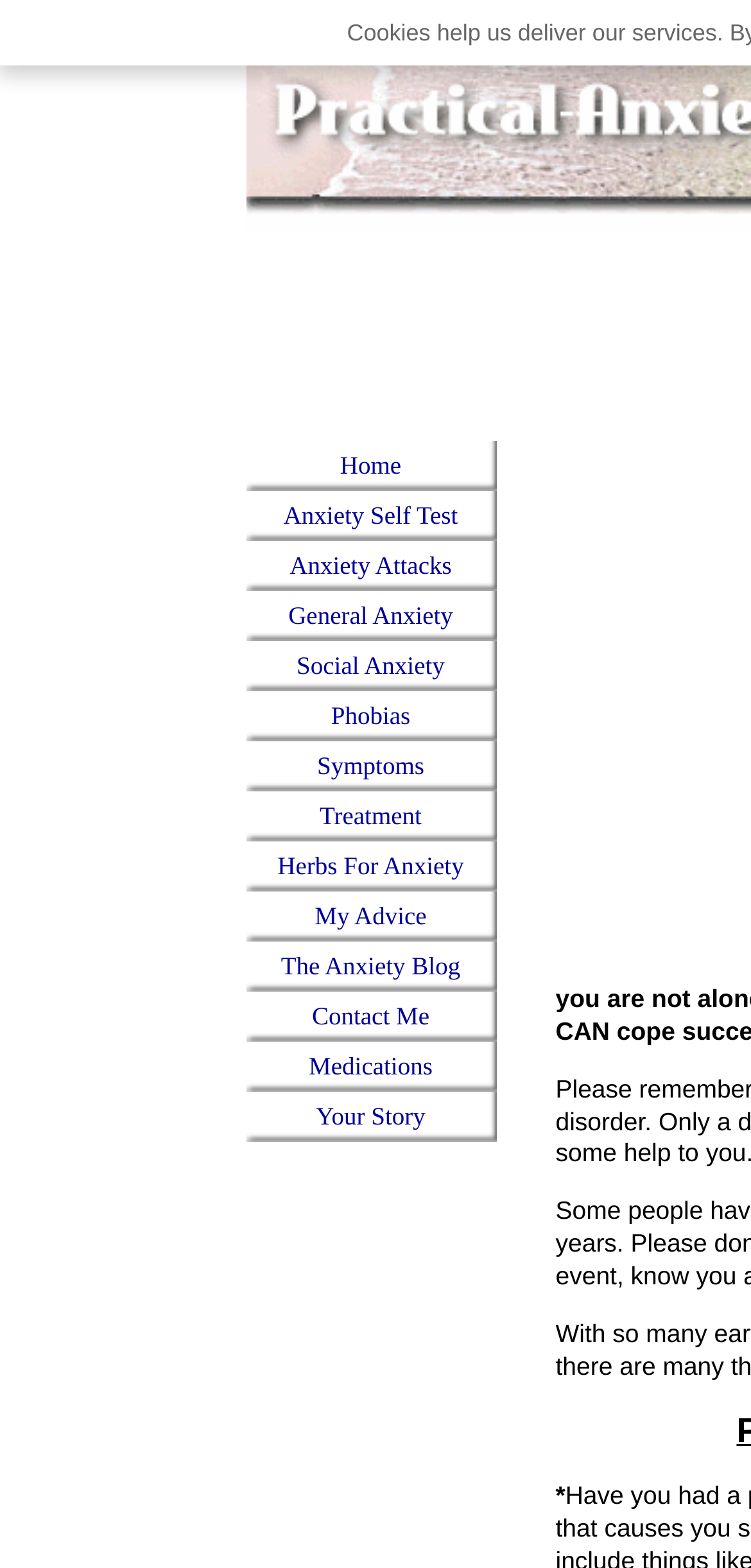Pinpoint the bounding box coordinates of the clickable area necessary to execute the following instruction: "Contact the author through the 'Contact Me' link". The coordinates should be given as four float numbers between 0 and 1, namely [left, top, right, bottom].

[0.327, 0.632, 0.66, 0.664]